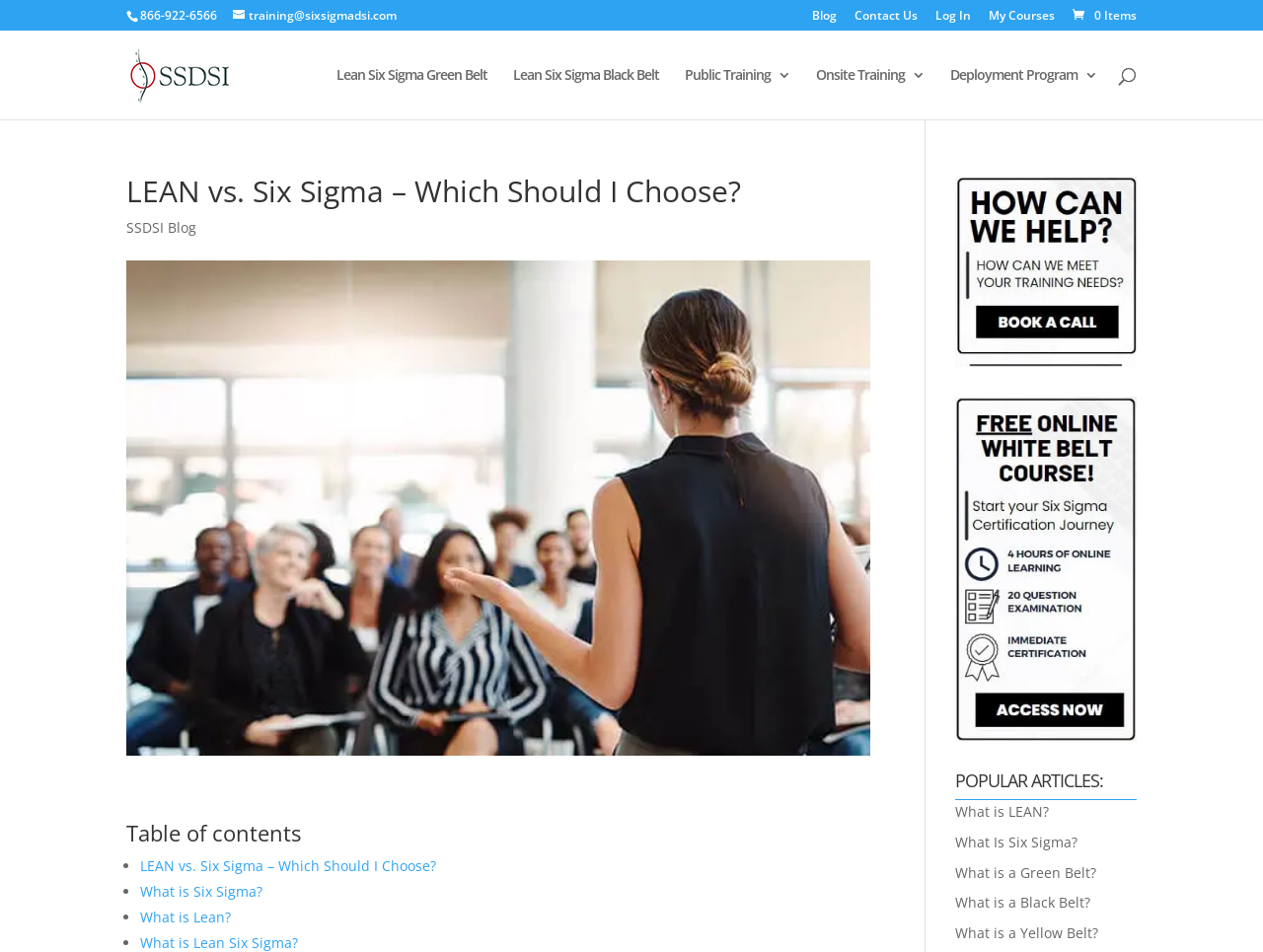Describe all the significant parts and information present on the webpage.

The webpage is about Lean vs. Six Sigma, a course on management processes and methodology that focuses on efficiency for companies. At the top left, there is a phone number "866-922-6566" and an email address "training@sixsigmadsi.com" next to it. Below these, there are several links to different sections of the website, including "Blog", "Contact Us", "Log In", "My Courses", and "0 Items". 

On the top right, there is a logo of "Sixsigma DSI" with an image. Below the logo, there are links to different courses, including "Lean Six Sigma Green Belt", "Lean Six Sigma Black Belt", "Public Training 3", "Onsite Training 3", and "Deployment Program 3". 

A search bar is located at the top center of the page, with a placeholder text "Search for:". 

The main content of the page starts with a heading "LEAN vs. Six Sigma – Which Should I Choose?" followed by a link to "SSDSI Blog". Below this, there is a table of contents with links to different sections, including "LEAN vs. Six Sigma – Which Should I Choose?", "What is Six Sigma?", and "What is Lean?". 

On the right side of the page, there are two figures, one with a link to a certification course and the other with links to popular articles, including "What is LEAN?", "What Is Six Sigma?", "What is a Green Belt?", "What is a Black Belt?", and "What is a Yellow Belt?".